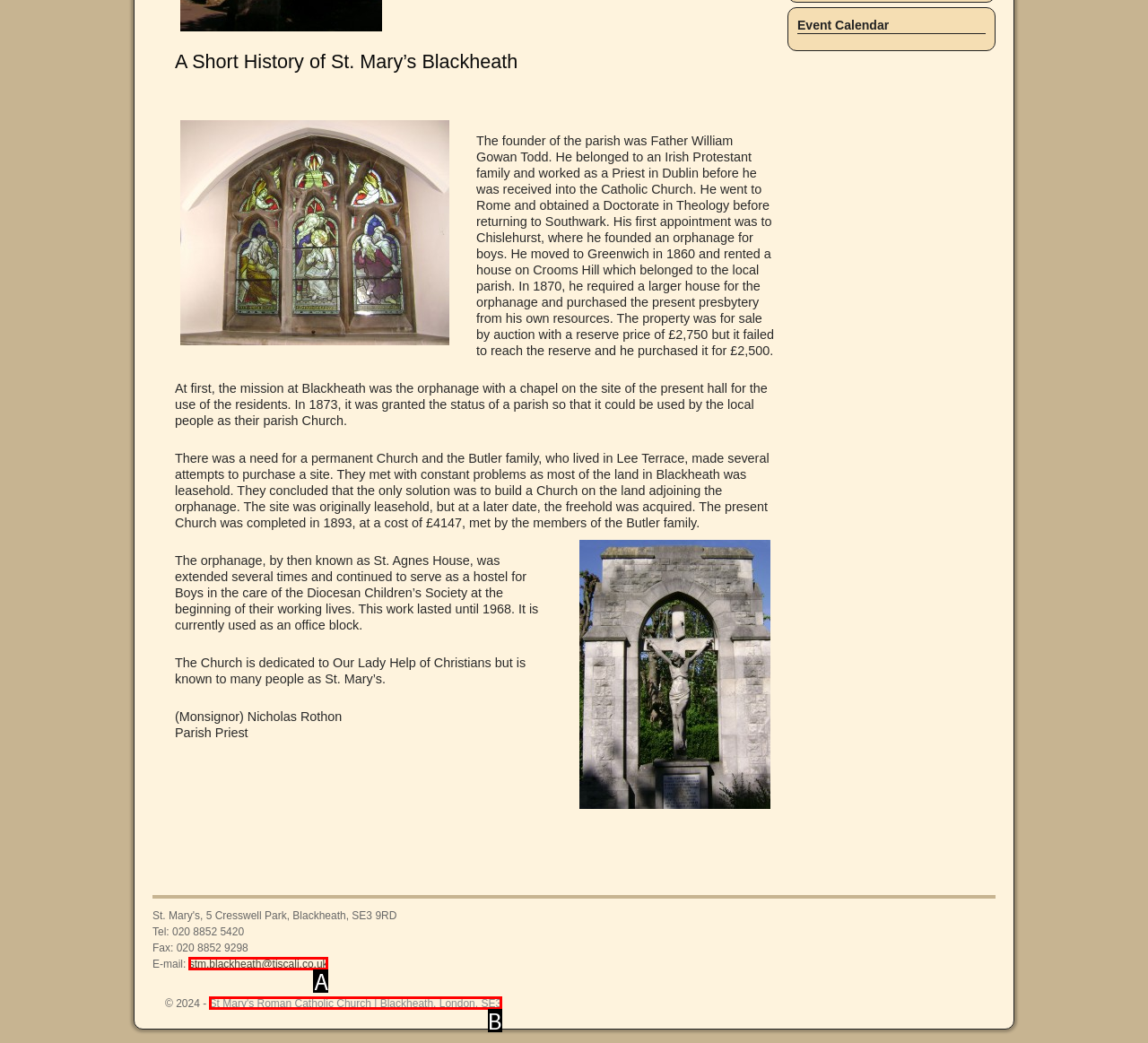Based on the description: stm.blackheath@tiscali.co.uk
Select the letter of the corresponding UI element from the choices provided.

A